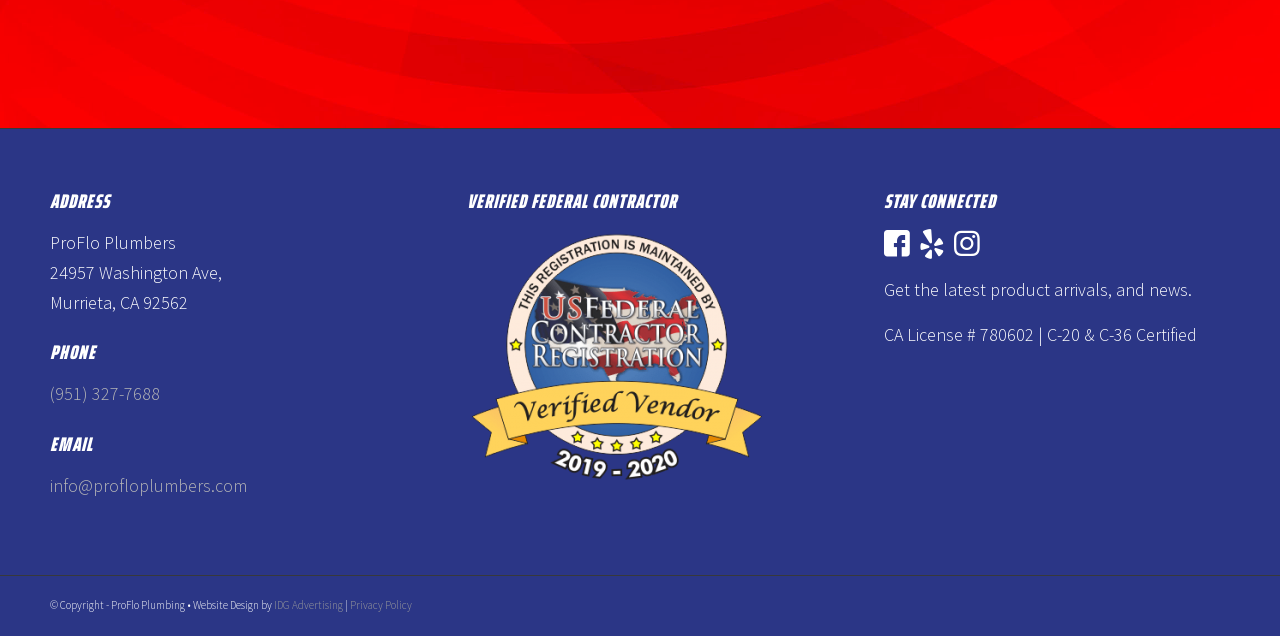Locate the bounding box of the UI element with the following description: "info@profloplumbers.com".

[0.039, 0.746, 0.193, 0.782]